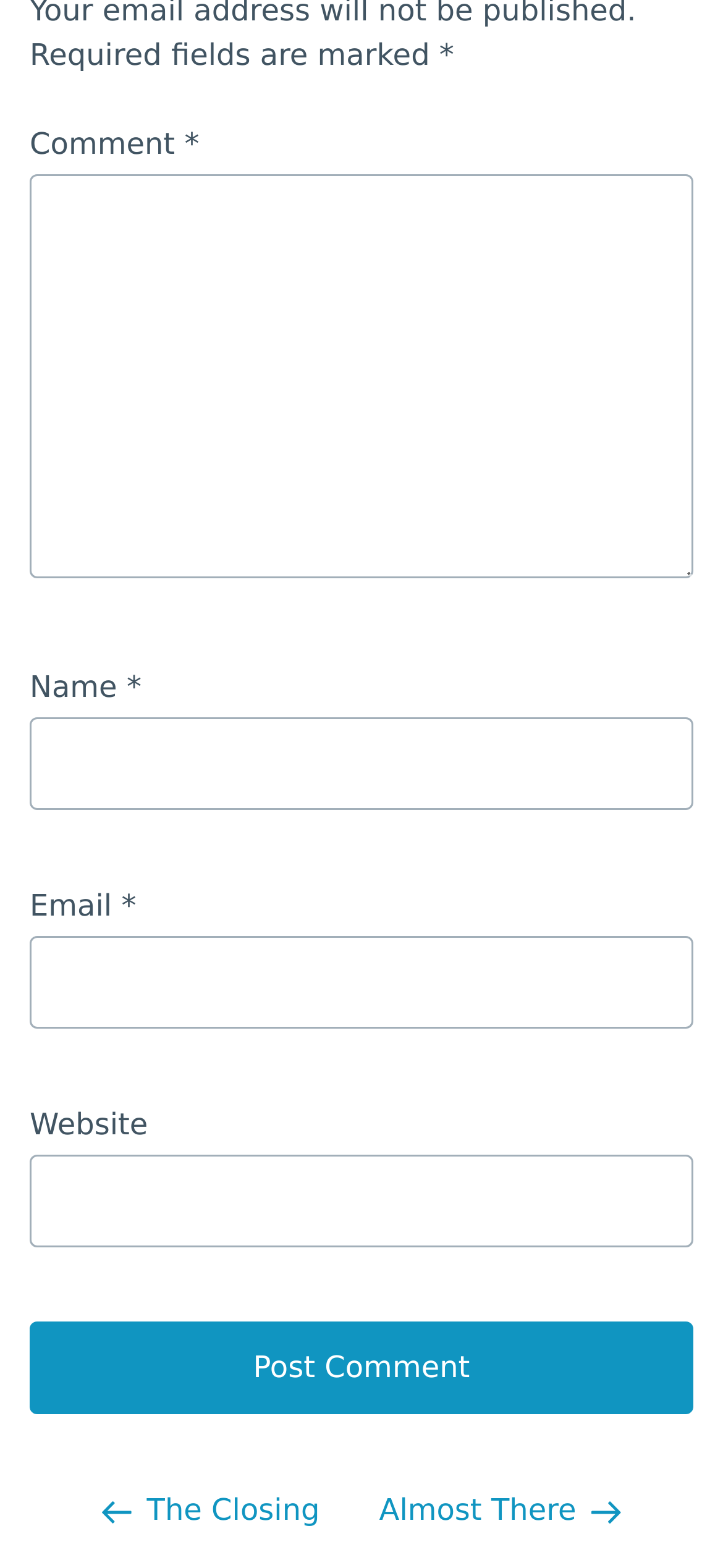Find the bounding box coordinates corresponding to the UI element with the description: "Previous PostPrevious The Closing". The coordinates should be formatted as [left, top, right, bottom], with values as floats between 0 and 1.

[0.1, 0.943, 0.463, 0.984]